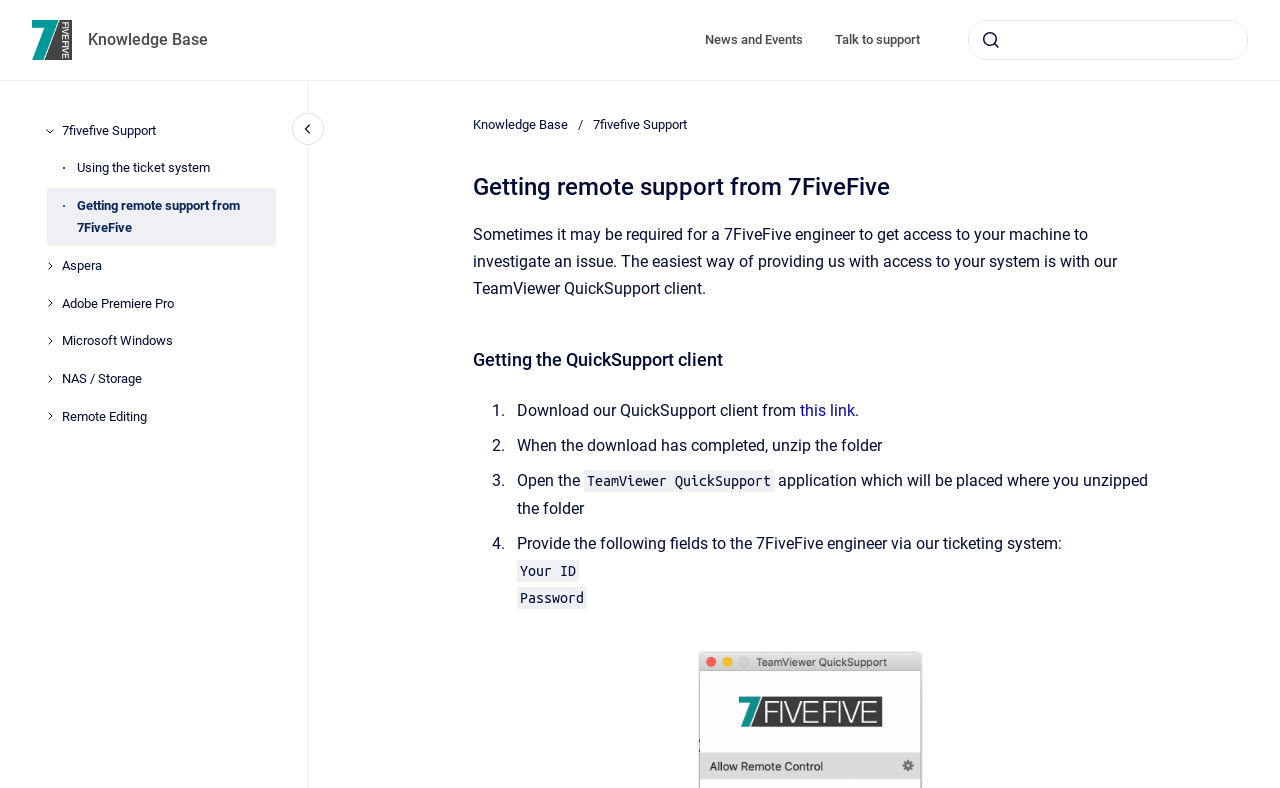Answer this question in one word or a short phrase: What is the purpose of the TeamViewer QuickSupport client?

To provide access to 7FiveFive engineers